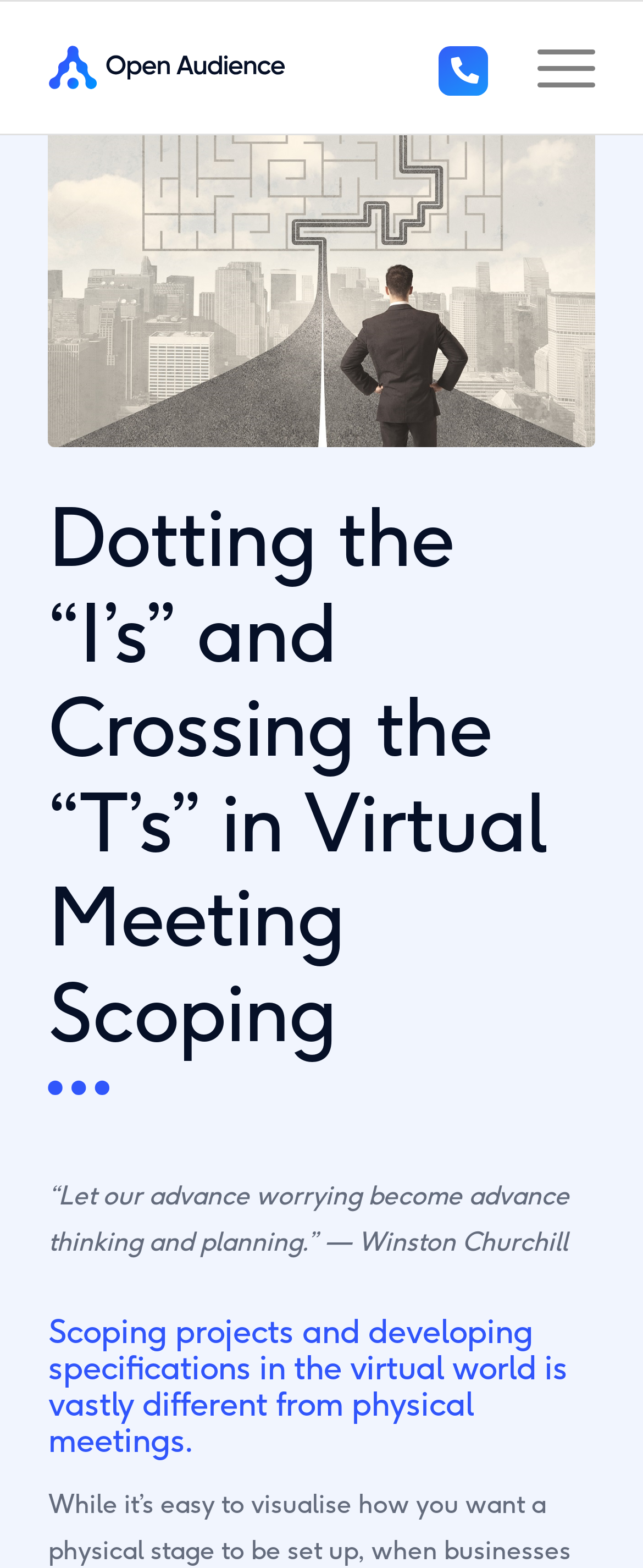Who is quoted on the webpage?
Deliver a detailed and extensive answer to the question.

I found the quote '“Let our advance worrying become advance thinking and planning.” — Winston Churchill' which is located near the bottom of the webpage, and it attributes the quote to Winston Churchill.